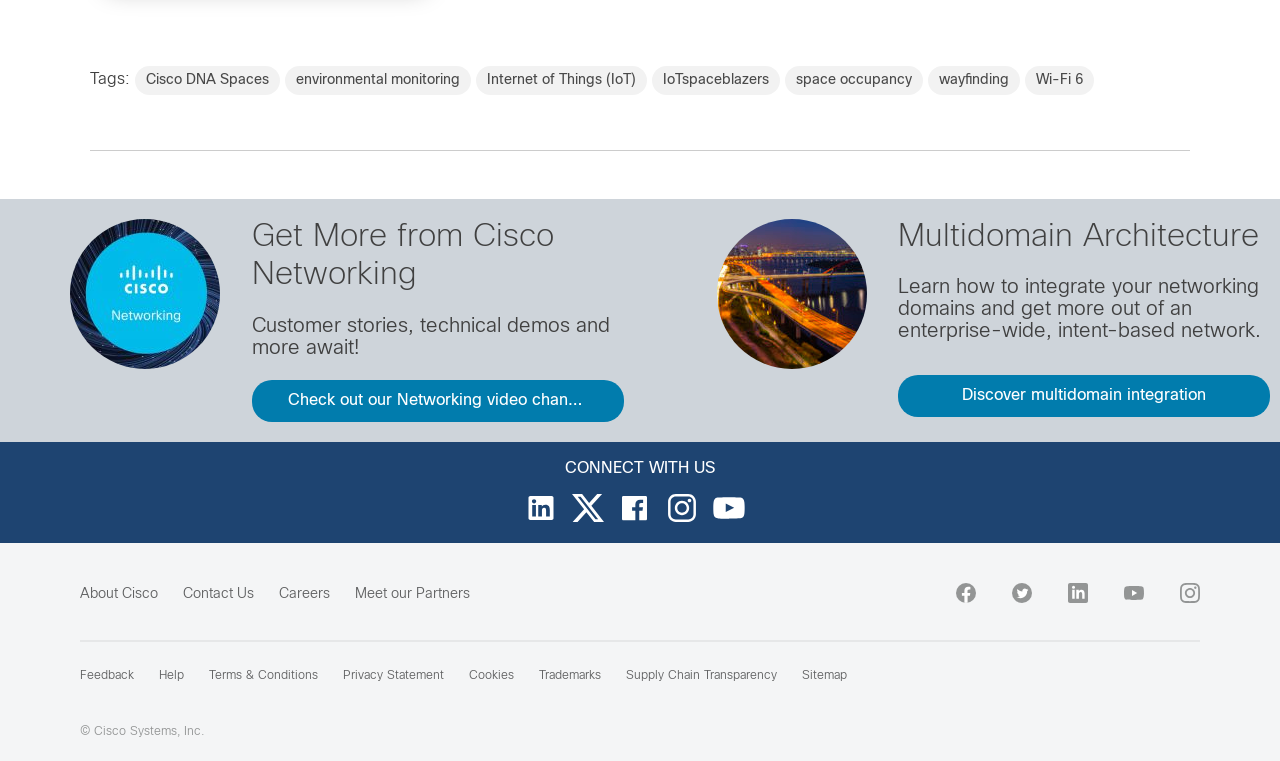How many social media links are listed at the bottom of the webpage?
Based on the visual information, provide a detailed and comprehensive answer.

There are 6 social media links listed at the bottom of the webpage, including facebook, twitter, linkedin, youtube, instagram, and others, which are located within a contentinfo element with a bounding box coordinate of [0.0, 0.713, 1.0, 0.999].